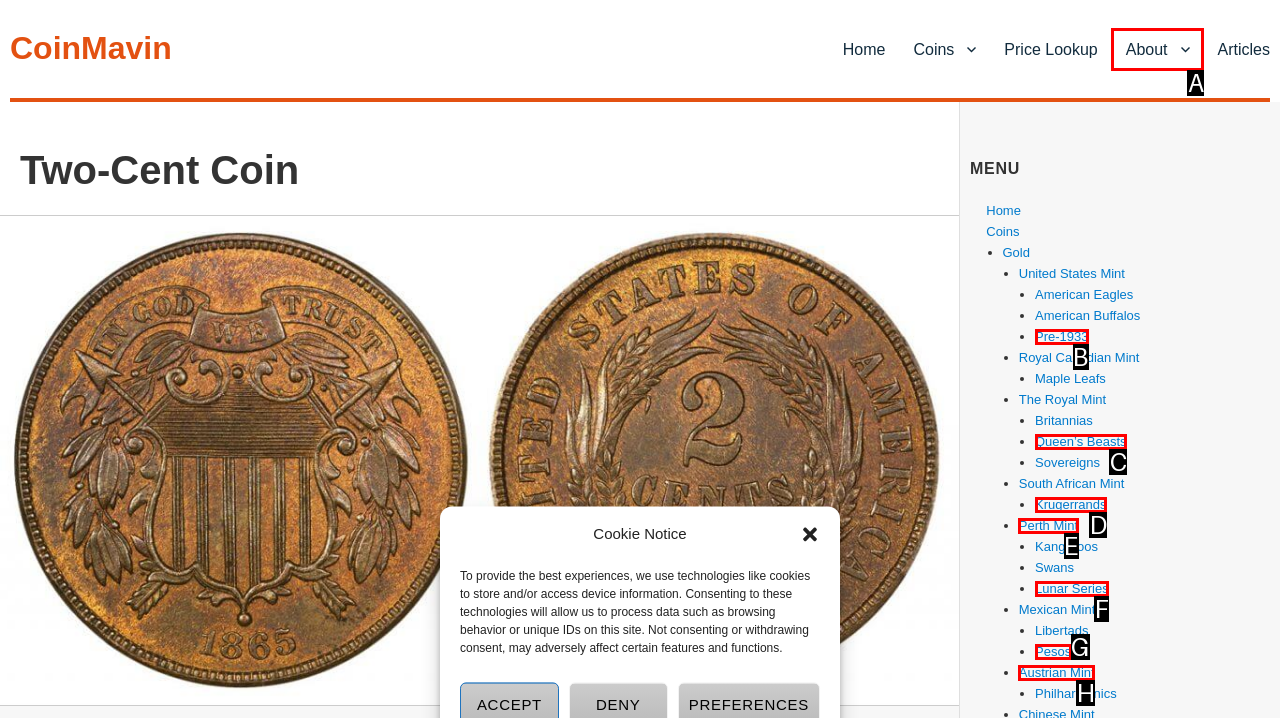Select the HTML element that fits the following description: Lunar Series
Provide the letter of the matching option.

F